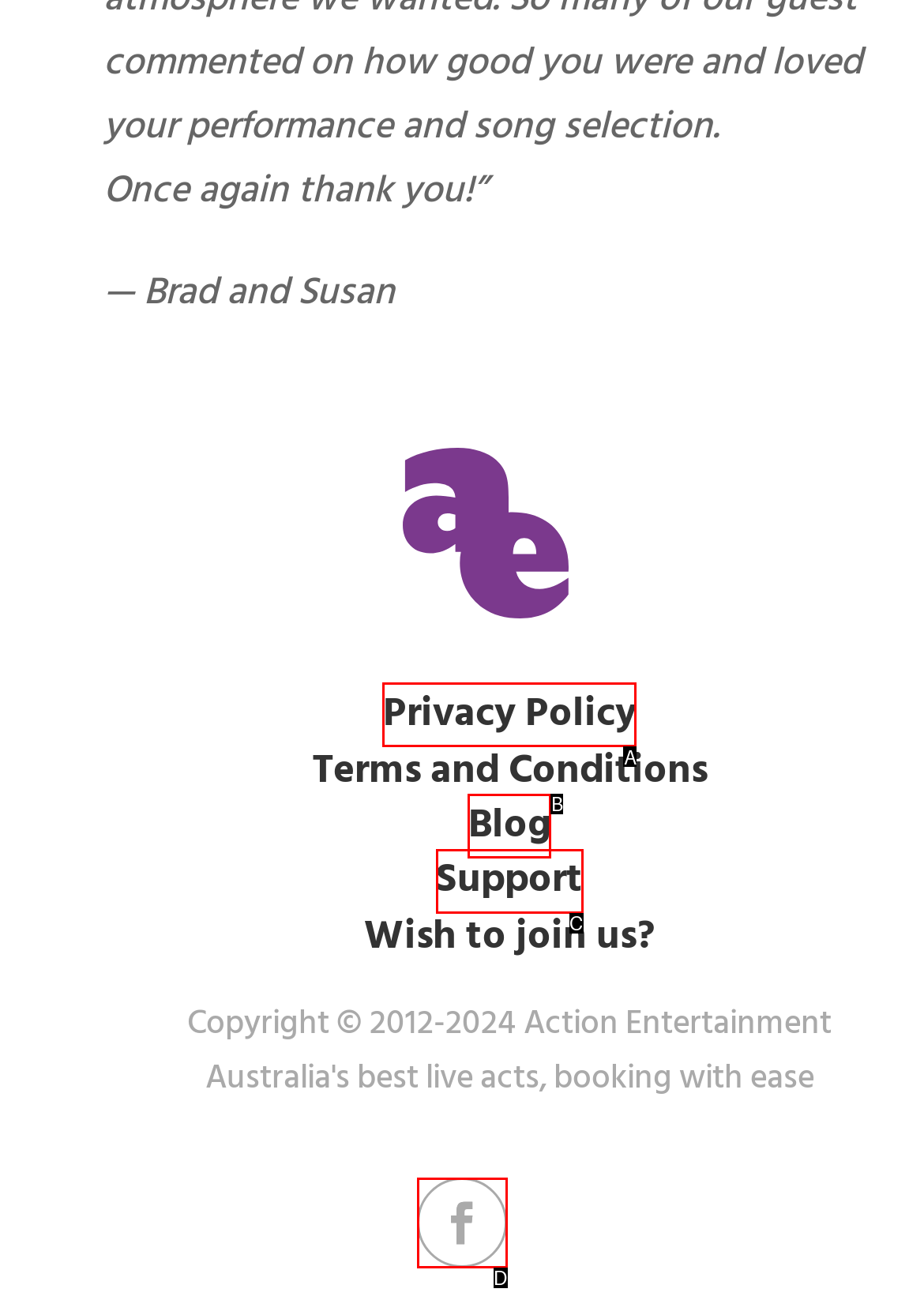Based on the description: Privacy Policy, find the HTML element that matches it. Provide your answer as the letter of the chosen option.

A